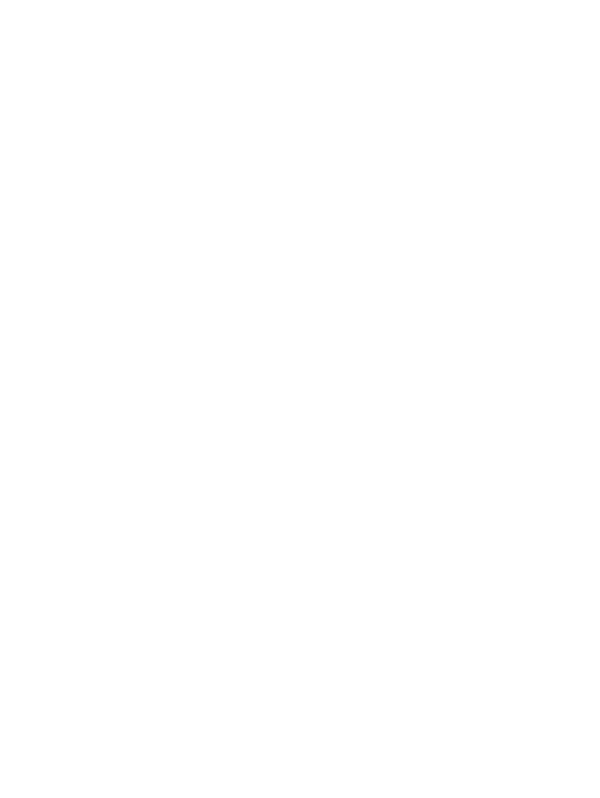Thoroughly describe what you see in the image.

The image showcases a vibrant yellow cricket tennis ball, highlighted as part of the product offering from Grovuj. This ball, designed specifically for tennis activities, is indicative of its quality and suited for outdoor sports. Positioned prominently in the product listing, it is available for purchase at the current price of ₹39, down from an original price of ₹60. The product is categorized under "Sports & Outdoor," making it an appealing choice for both recreational and competitive players. The item is listed as part of a single pack, ideal for those looking to enhance their sporting gear or start playing cricket.